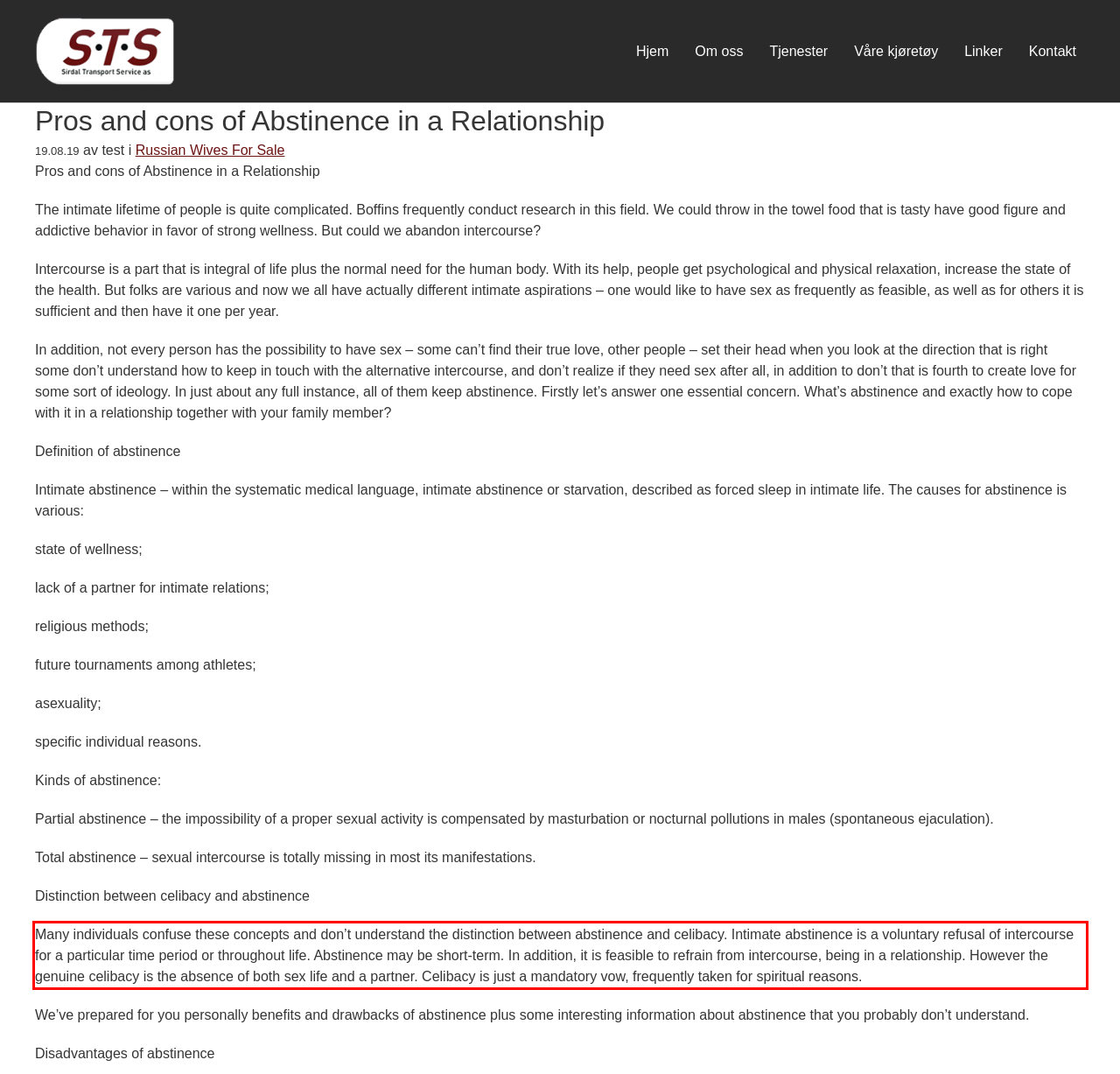Using the provided webpage screenshot, identify and read the text within the red rectangle bounding box.

Many individuals confuse these concepts and don’t understand the distinction between abstinence and celibacy. Intimate abstinence is a voluntary refusal of intercourse for a particular time period or throughout life. Abstinence may be short-term. In addition, it is feasible to refrain from intercourse, being in a relationship. However the genuine celibacy is the absence of both sex life and a partner. Celibacy is just a mandatory vow, frequently taken for spiritual reasons.